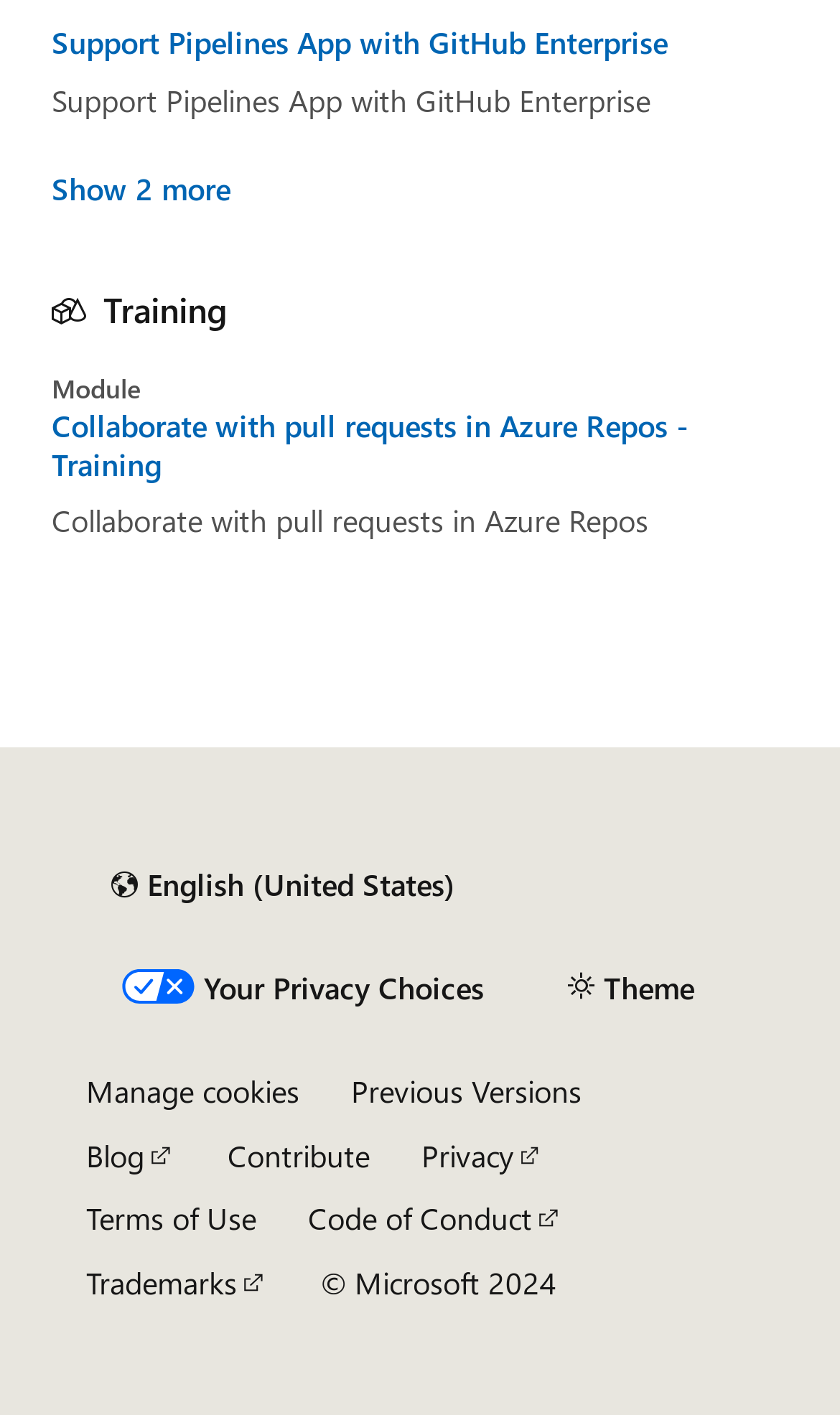Please determine the bounding box coordinates of the clickable area required to carry out the following instruction: "View the Advance Sheets". The coordinates must be four float numbers between 0 and 1, represented as [left, top, right, bottom].

None